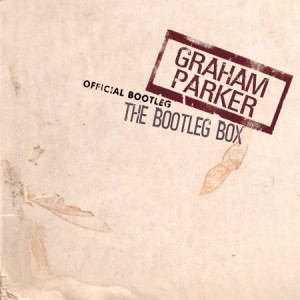Offer an in-depth caption that covers the entire scene depicted in the image.

The image features the cover of "The Bootleg Box," an official compilation by Graham Parker. The design presents a worn, vintage aesthetic, with the name "GRAHAM PARKER" prominently displayed at the top in bold, black letters. Underneath, the words "OFFICIAL BOOTLEG" and "THE BOOTLEG BOX" appear in a contrasting, slightly distressed font, suggesting an authentic and nostalgic feel. This box set includes a collection of live recordings, showcasing Parker's work over the years. The faded background hints at the passage of time, evoking a sense of history related to the music contained within.